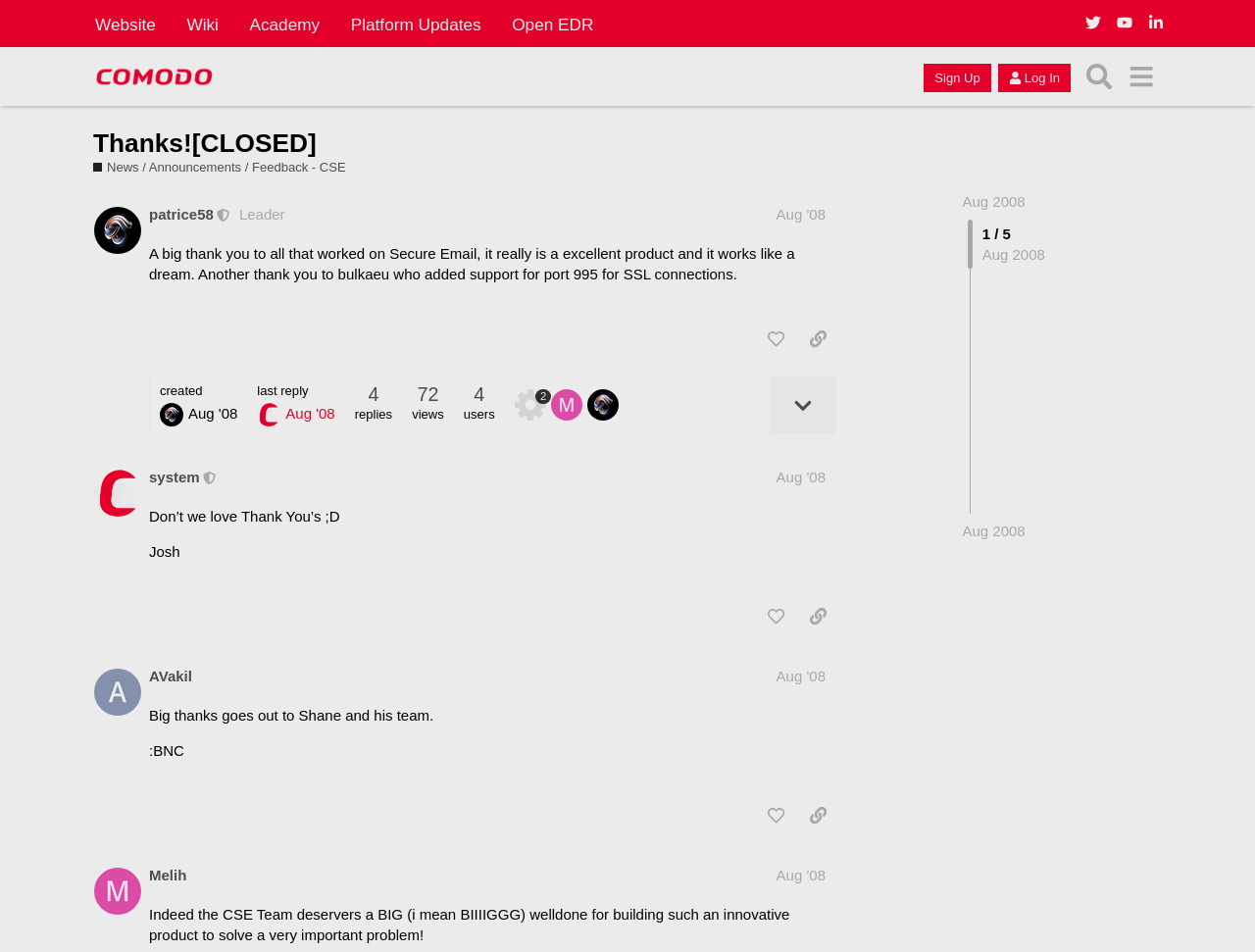Refer to the image and provide an in-depth answer to the question: 
Who added support for port 995 for SSL connections?

According to the post by patrice58, bulkaeu added support for port 995 for SSL connections, which is a feature of Secure Email.